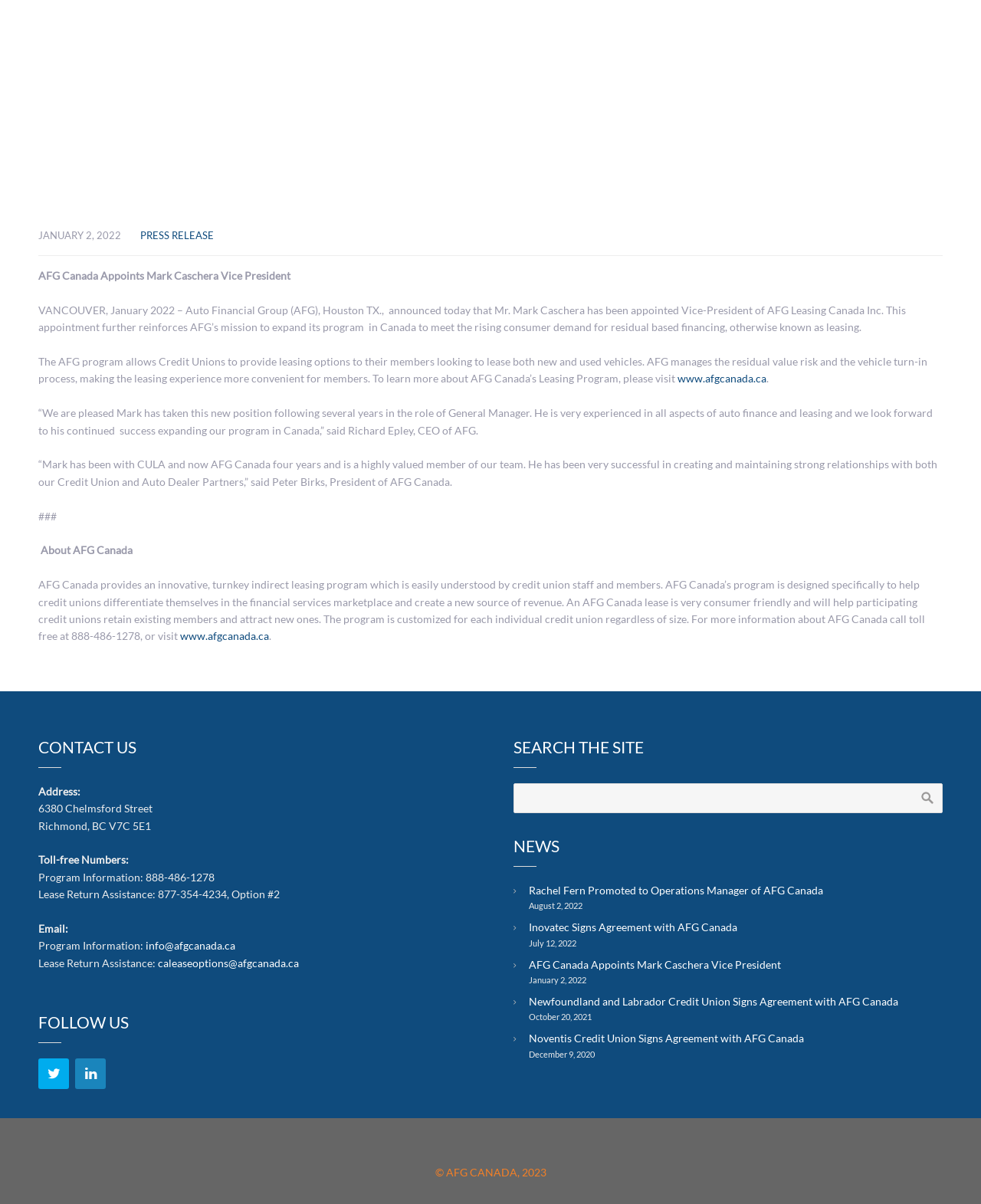What is the email address for lease return assistance?
Please answer the question with a detailed and comprehensive explanation.

The email address for lease return assistance can be found in the 'CONTACT US' section of the webpage, where it says 'Lease Return Assistance: caleaseoptions@afgcanada.ca'.